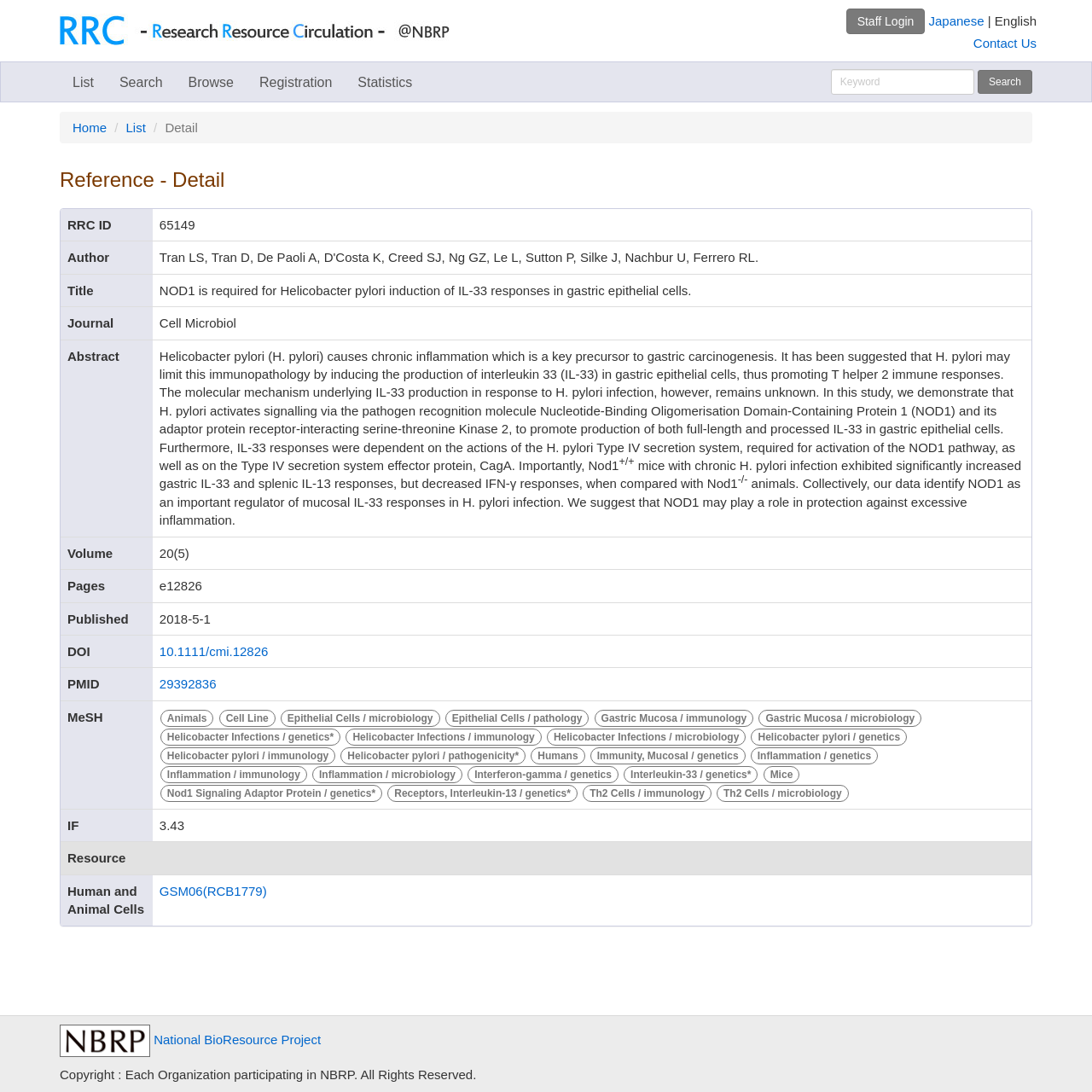Please identify the bounding box coordinates of the element on the webpage that should be clicked to follow this instruction: "Register a new resource". The bounding box coordinates should be given as four float numbers between 0 and 1, formatted as [left, top, right, bottom].

[0.226, 0.057, 0.316, 0.093]